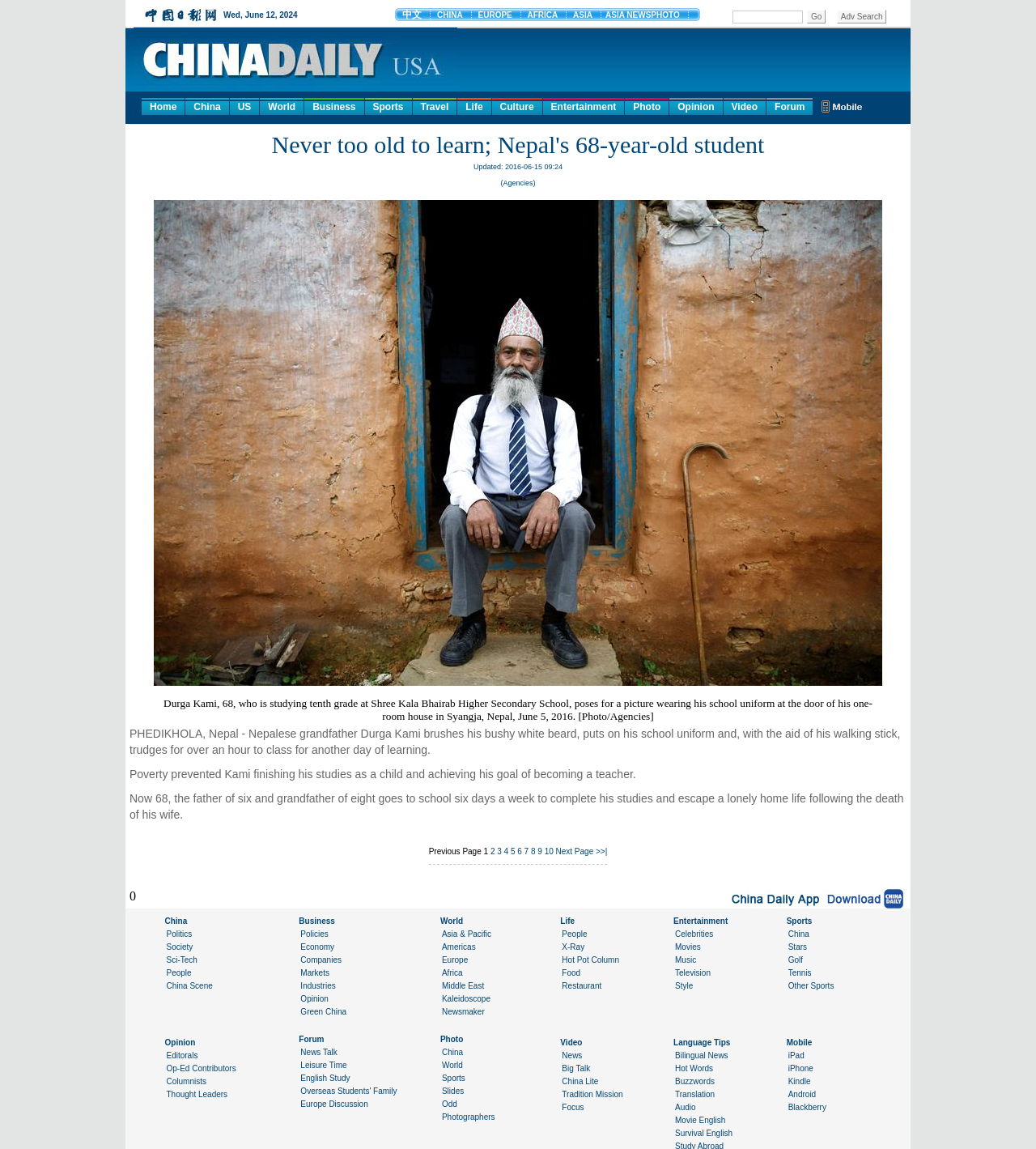Please pinpoint the bounding box coordinates for the region I should click to adhere to this instruction: "View the photo".

[0.793, 0.087, 0.832, 0.099]